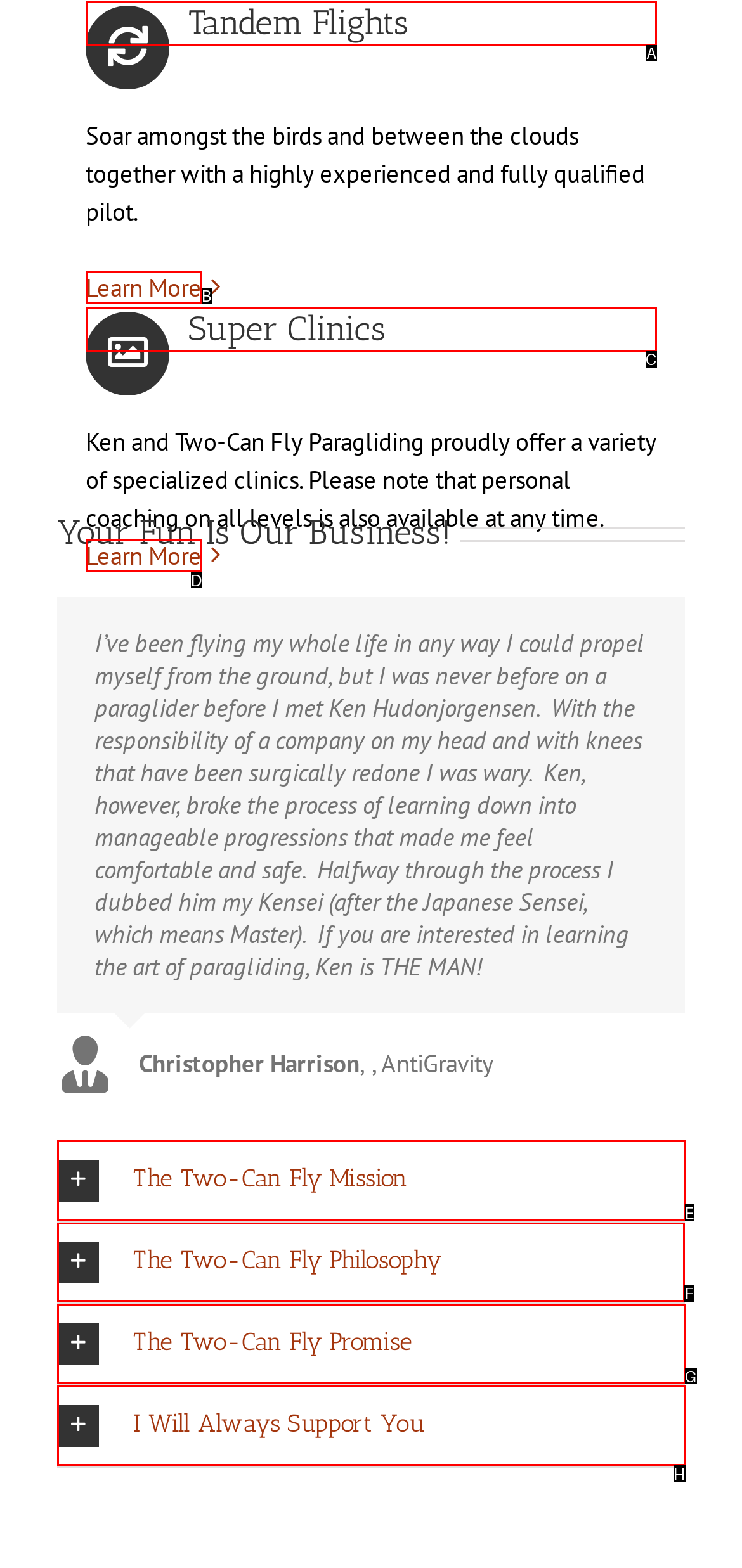Determine which HTML element to click to execute the following task: Learn about the Two-Can Fly Philosophy Answer with the letter of the selected option.

F